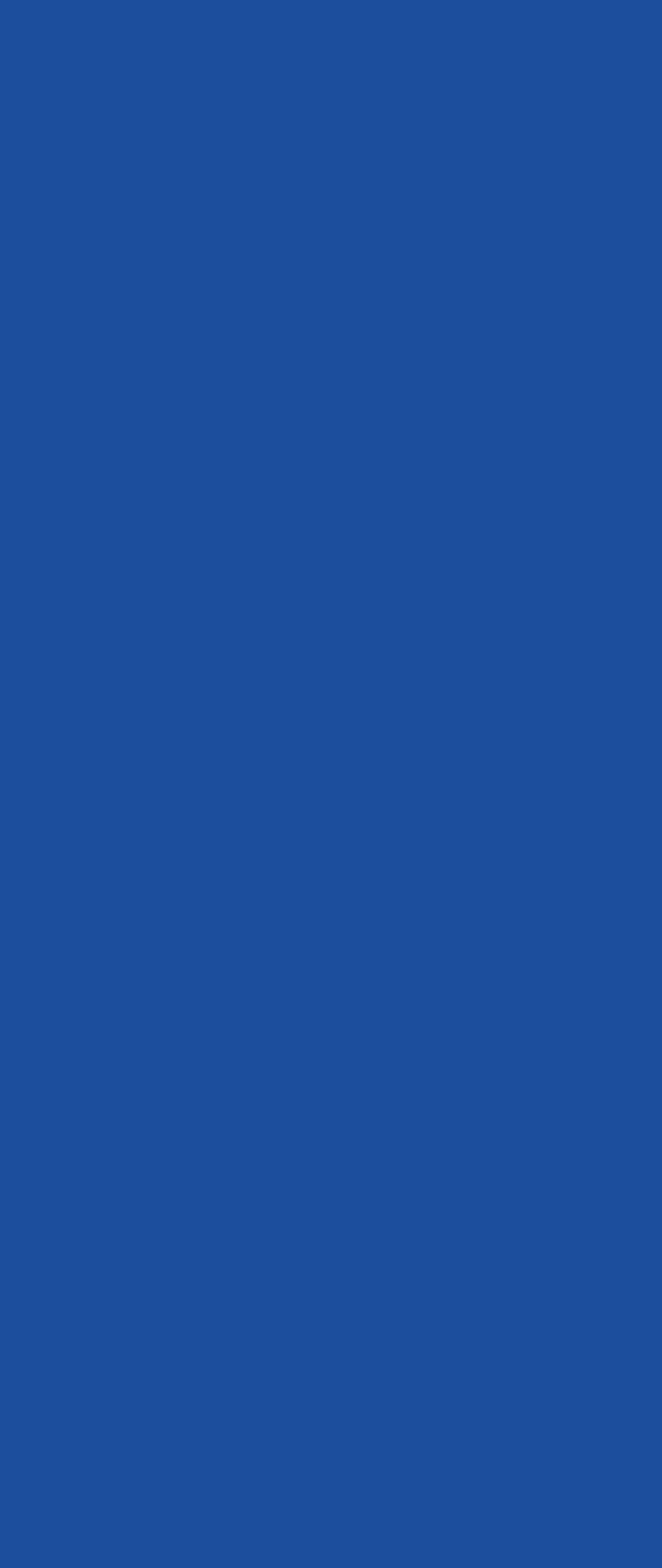What can be done with the 'Donate' link?
Provide a short answer using one word or a brief phrase based on the image.

Make a donation